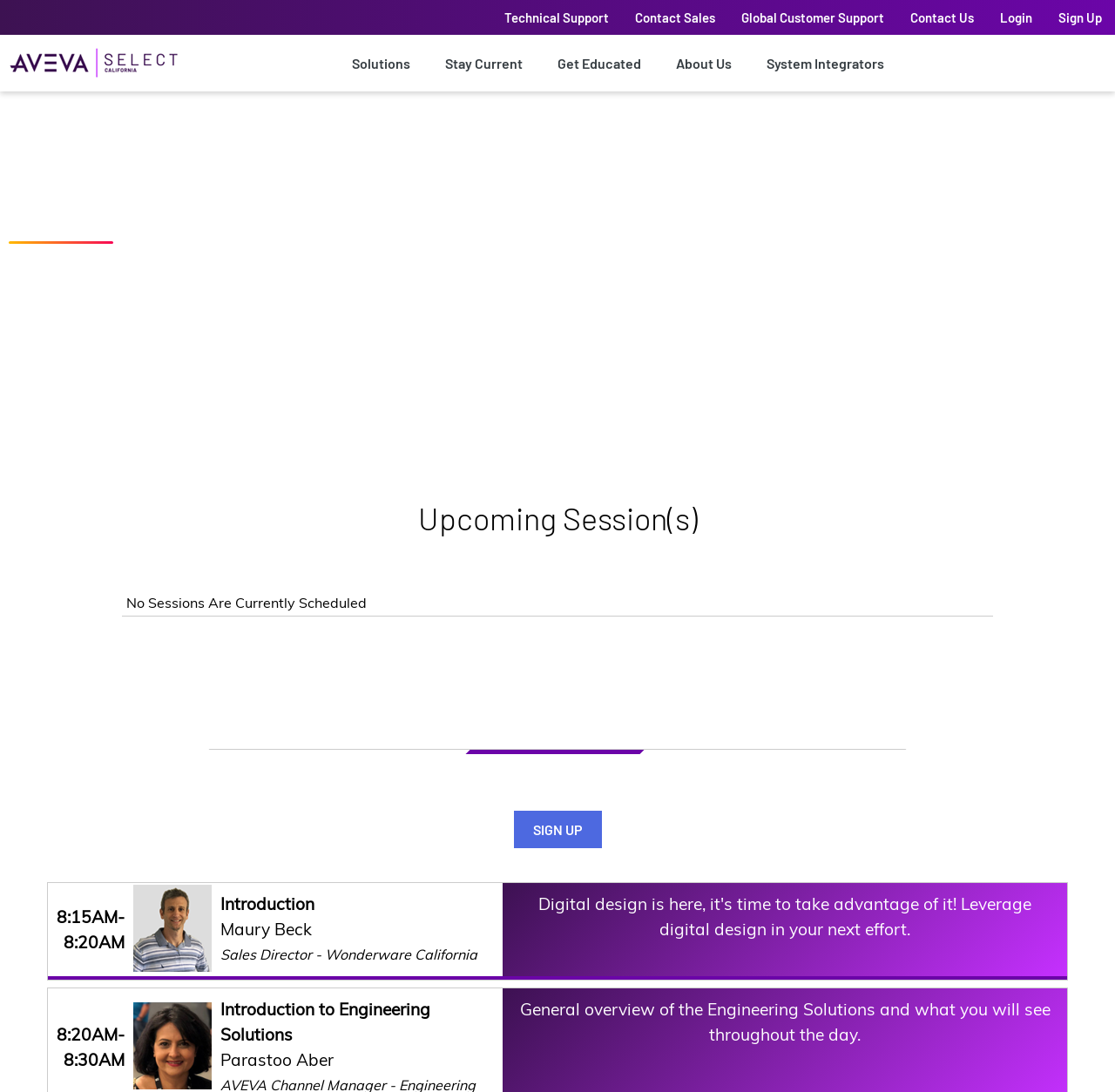What is the name of the company?
Please provide a comprehensive and detailed answer to the question.

The name of the company can be found in the top-left corner of the webpage, where the logo and the text 'AVEVA' are displayed.